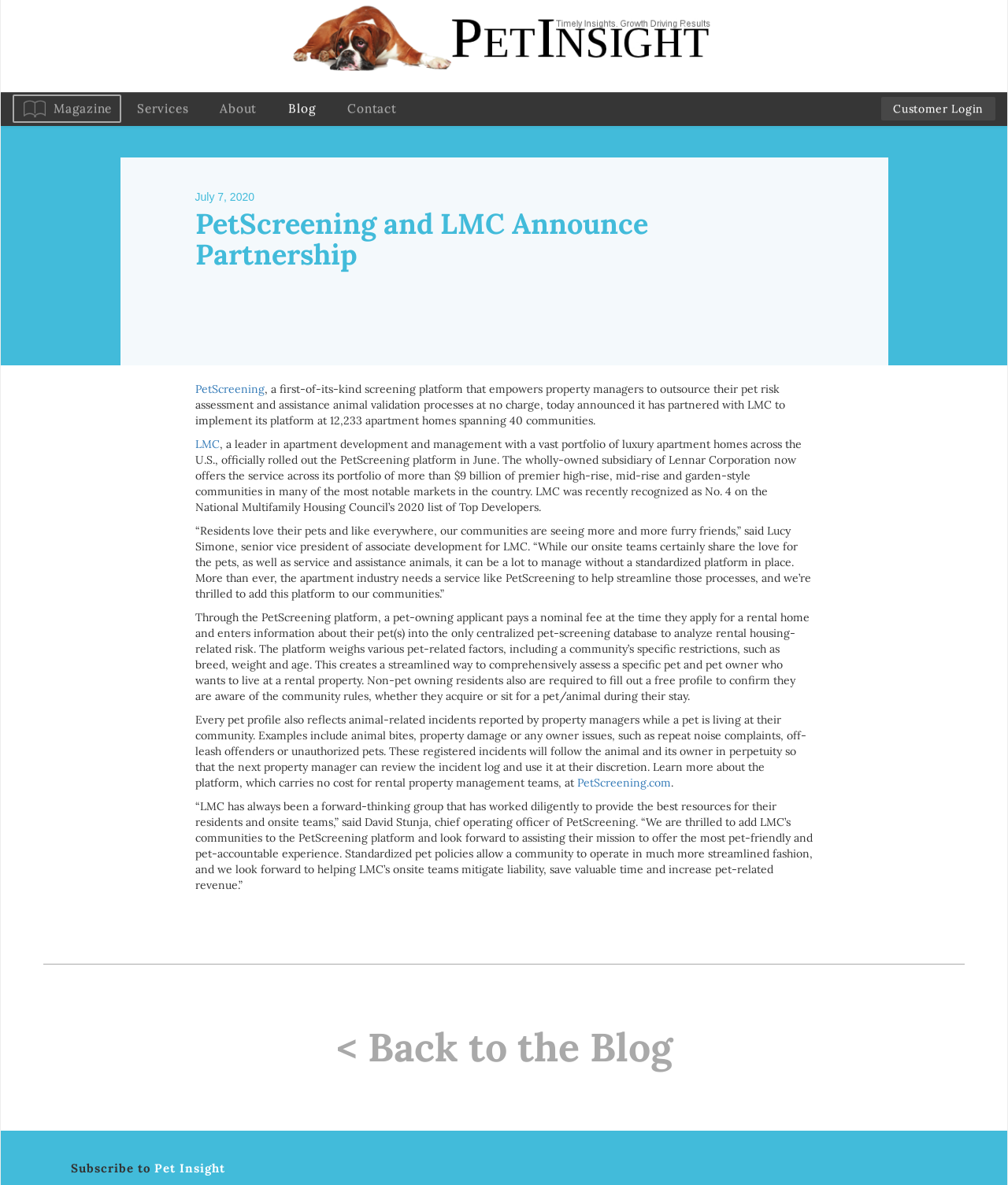Locate the bounding box coordinates of the area that needs to be clicked to fulfill the following instruction: "Go to Magazine". The coordinates should be in the format of four float numbers between 0 and 1, namely [left, top, right, bottom].

[0.014, 0.081, 0.119, 0.102]